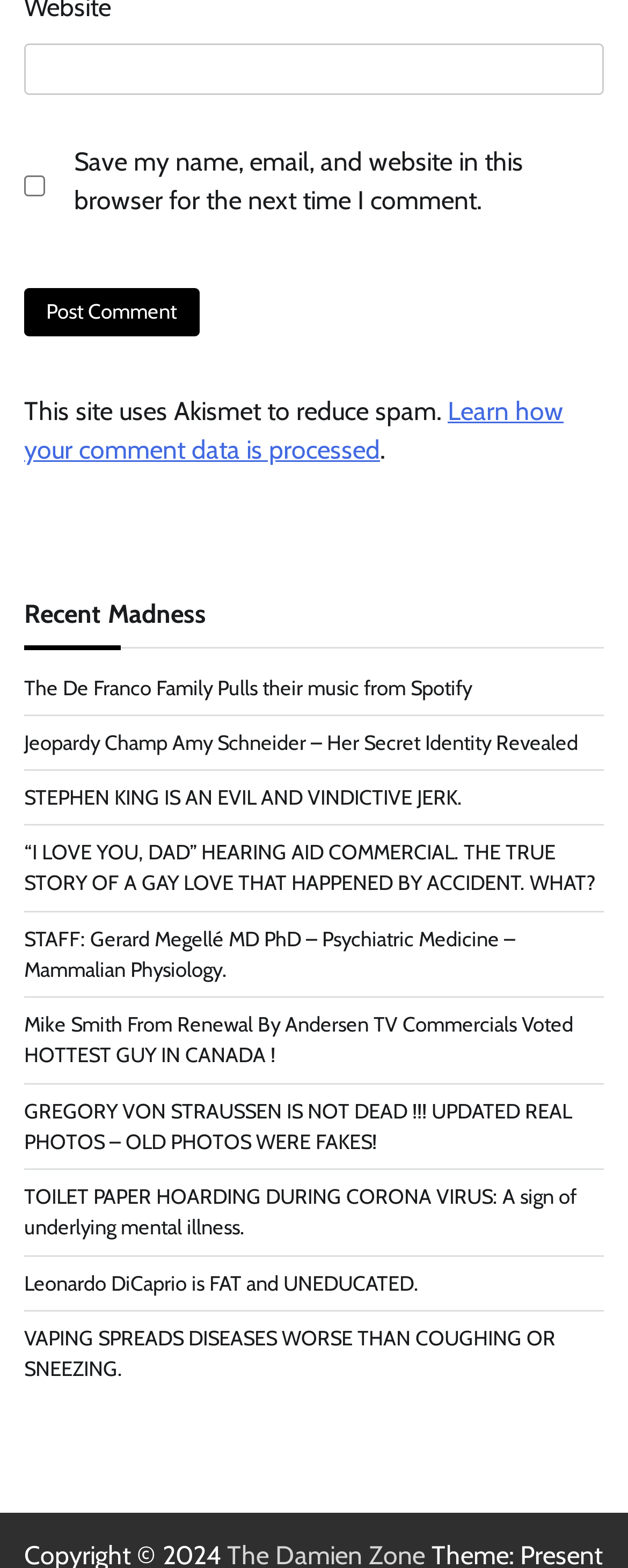Please determine the bounding box coordinates of the element's region to click in order to carry out the following instruction: "Read about the De Franco Family". The coordinates should be four float numbers between 0 and 1, i.e., [left, top, right, bottom].

[0.038, 0.431, 0.751, 0.446]